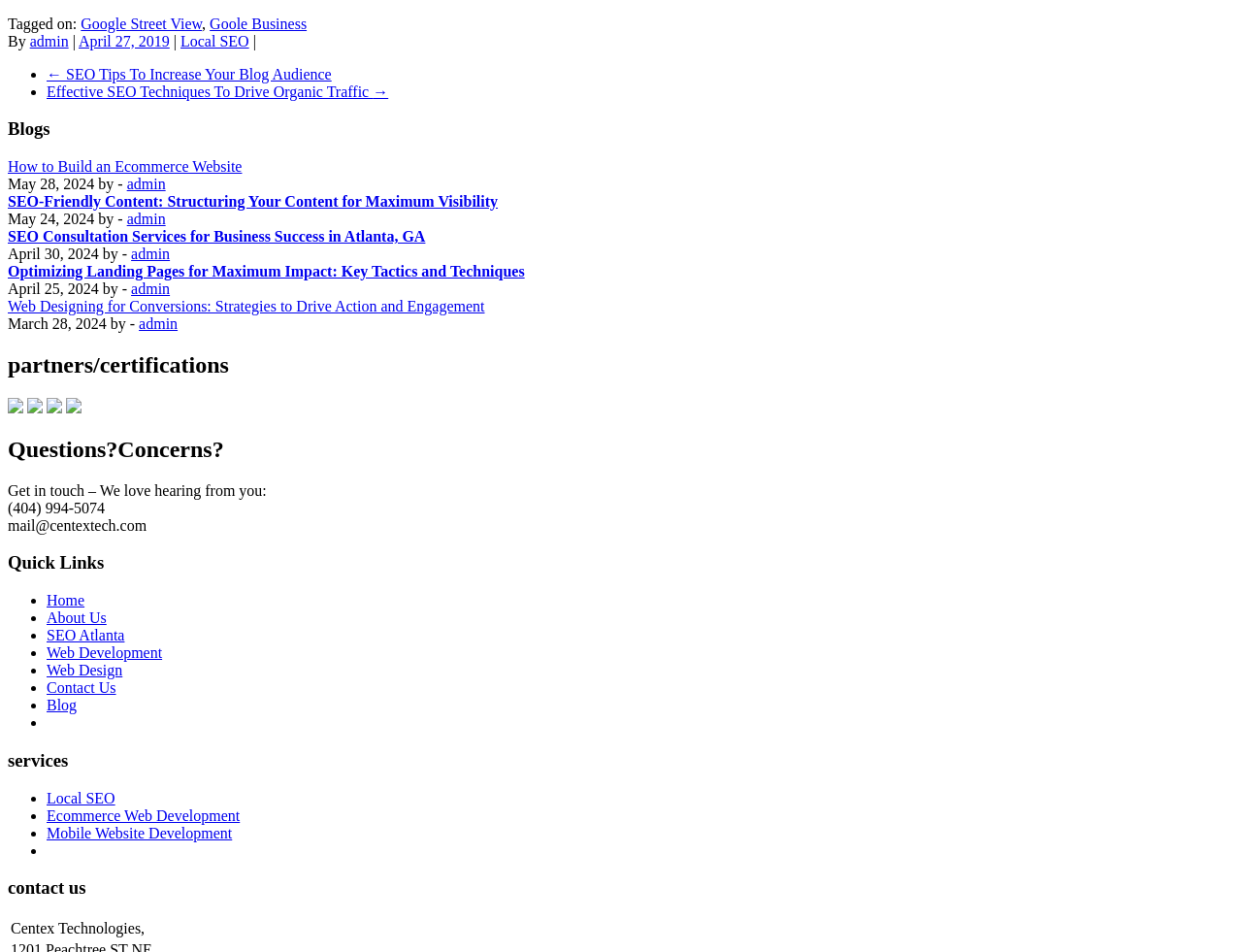Identify the bounding box coordinates for the element you need to click to achieve the following task: "Learn about 'SEO Consultation Services for Business Success in Atlanta, GA'". The coordinates must be four float values ranging from 0 to 1, formatted as [left, top, right, bottom].

[0.006, 0.24, 0.343, 0.257]